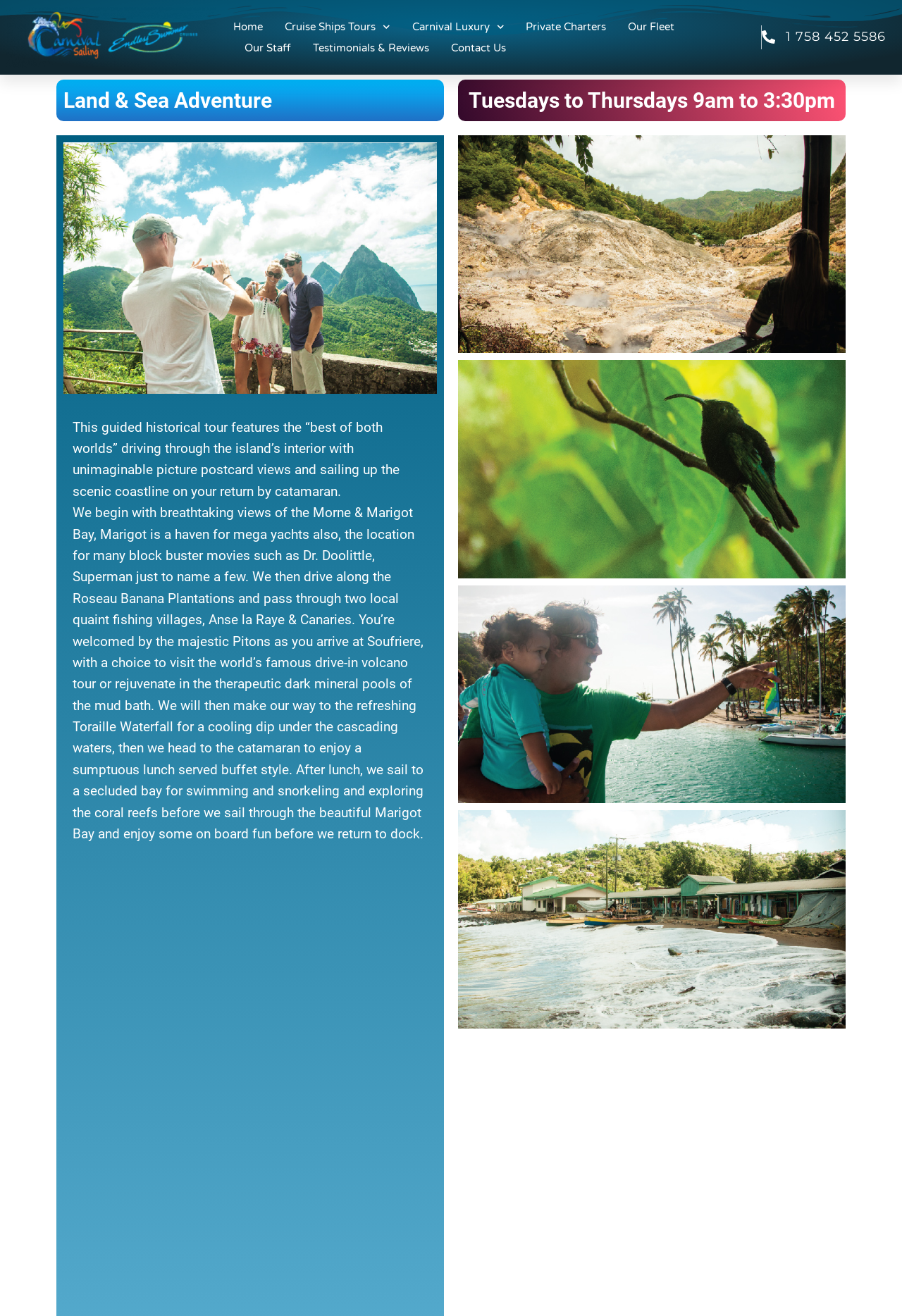Find the bounding box coordinates for the element that must be clicked to complete the instruction: "Explore Carnival Luxury". The coordinates should be four float numbers between 0 and 1, indicated as [left, top, right, bottom].

[0.457, 0.012, 0.559, 0.028]